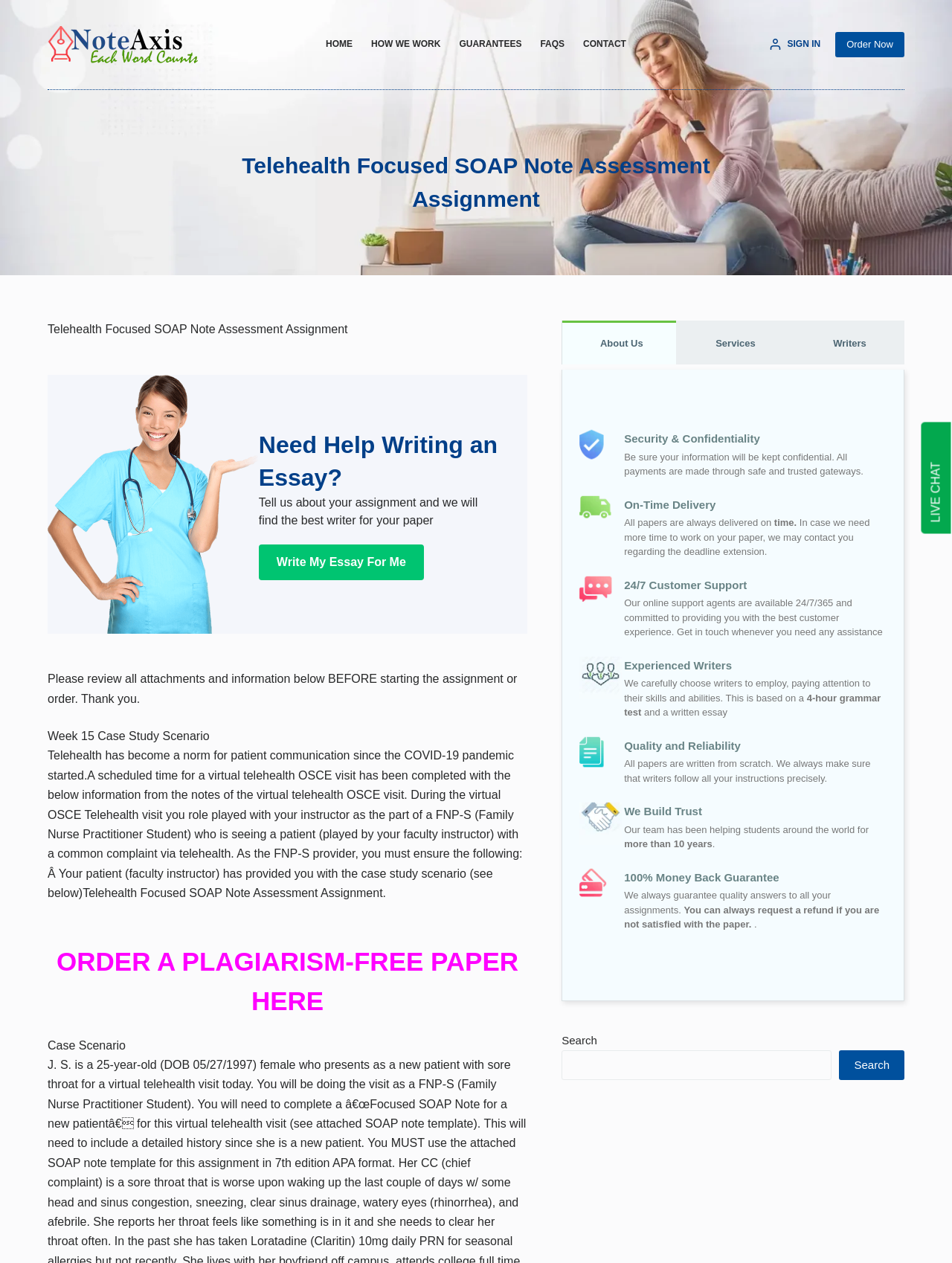What is the name of the company?
From the image, respond using a single word or phrase.

NoteAxis.com